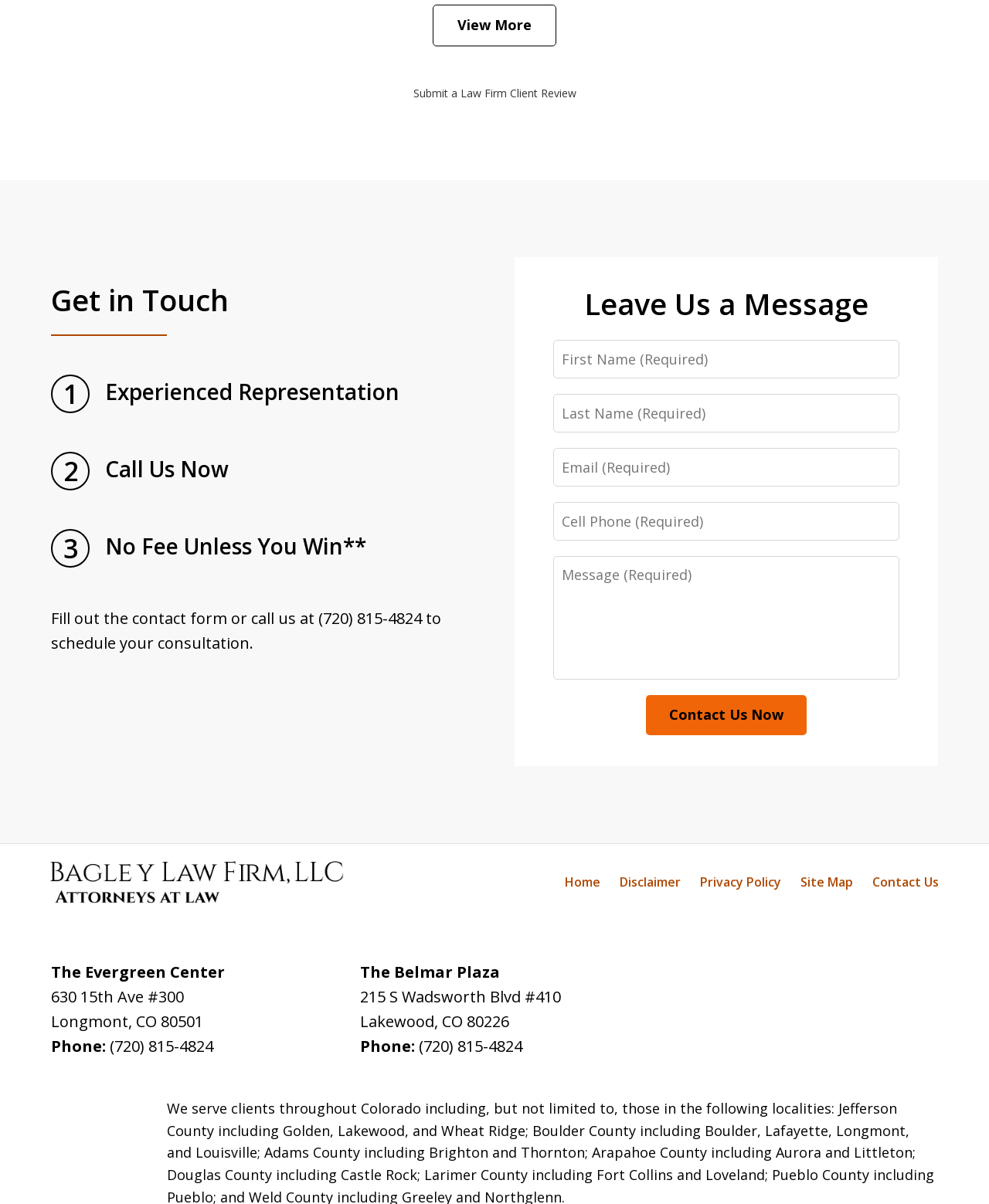Using the elements shown in the image, answer the question comprehensively: What social media platforms are linked on the webpage?

I found the social media links by looking at the bottom of the webpage, where I saw a Facebook icon and a Justia icon.